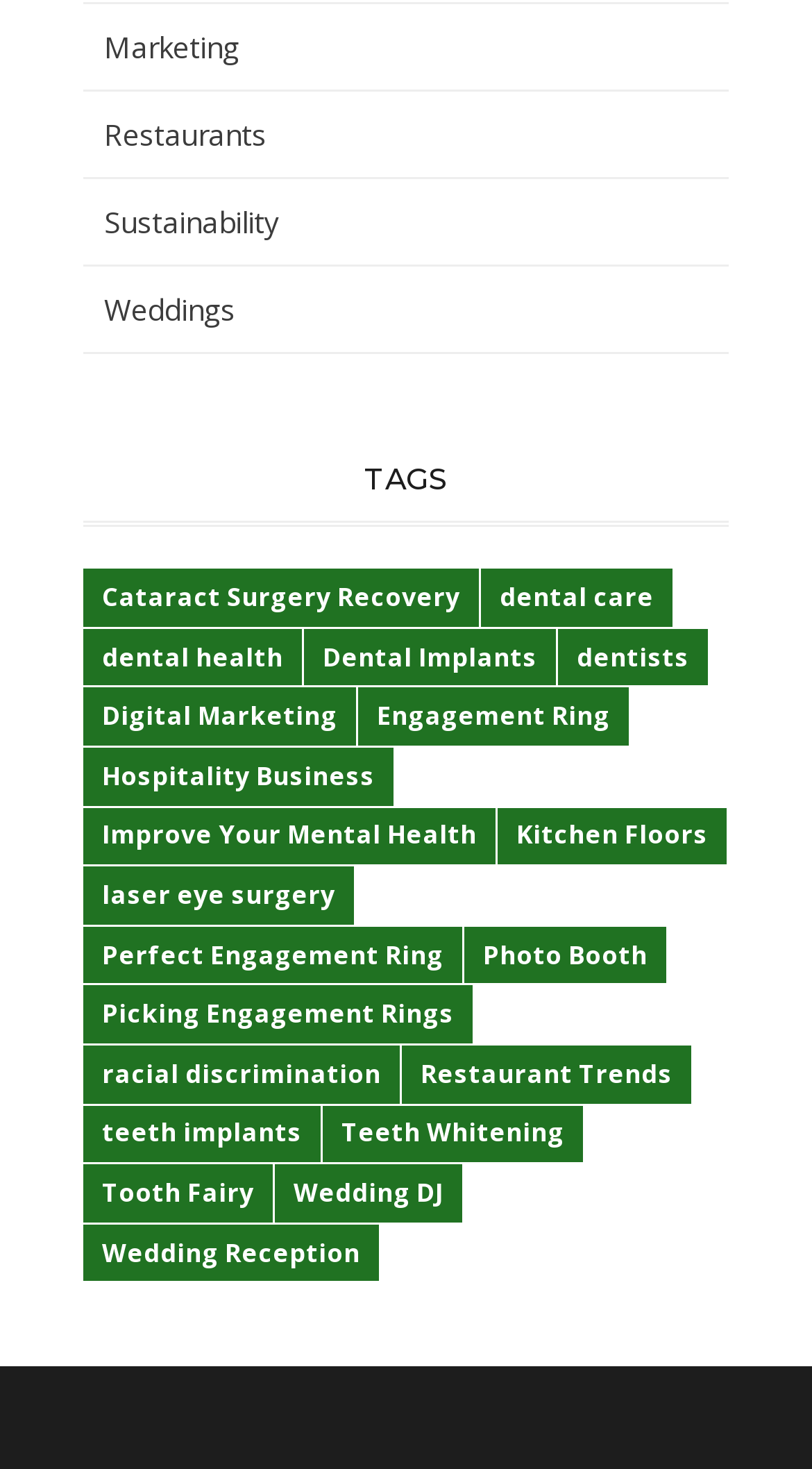Locate the bounding box coordinates of the element I should click to achieve the following instruction: "Discover Restaurant Trends".

[0.495, 0.712, 0.851, 0.751]